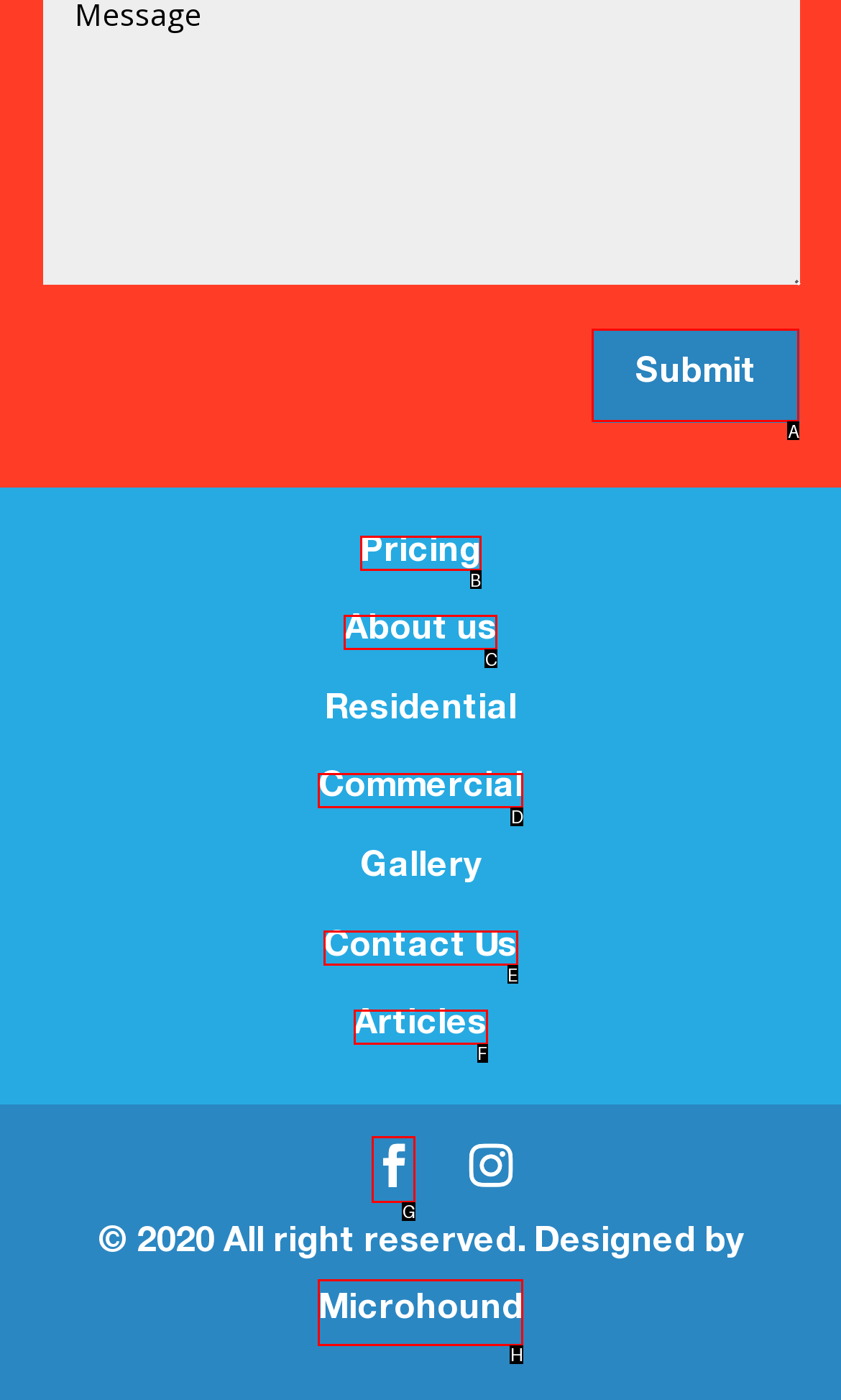Identify the letter of the UI element needed to carry out the task: Visit Microhound website
Reply with the letter of the chosen option.

H